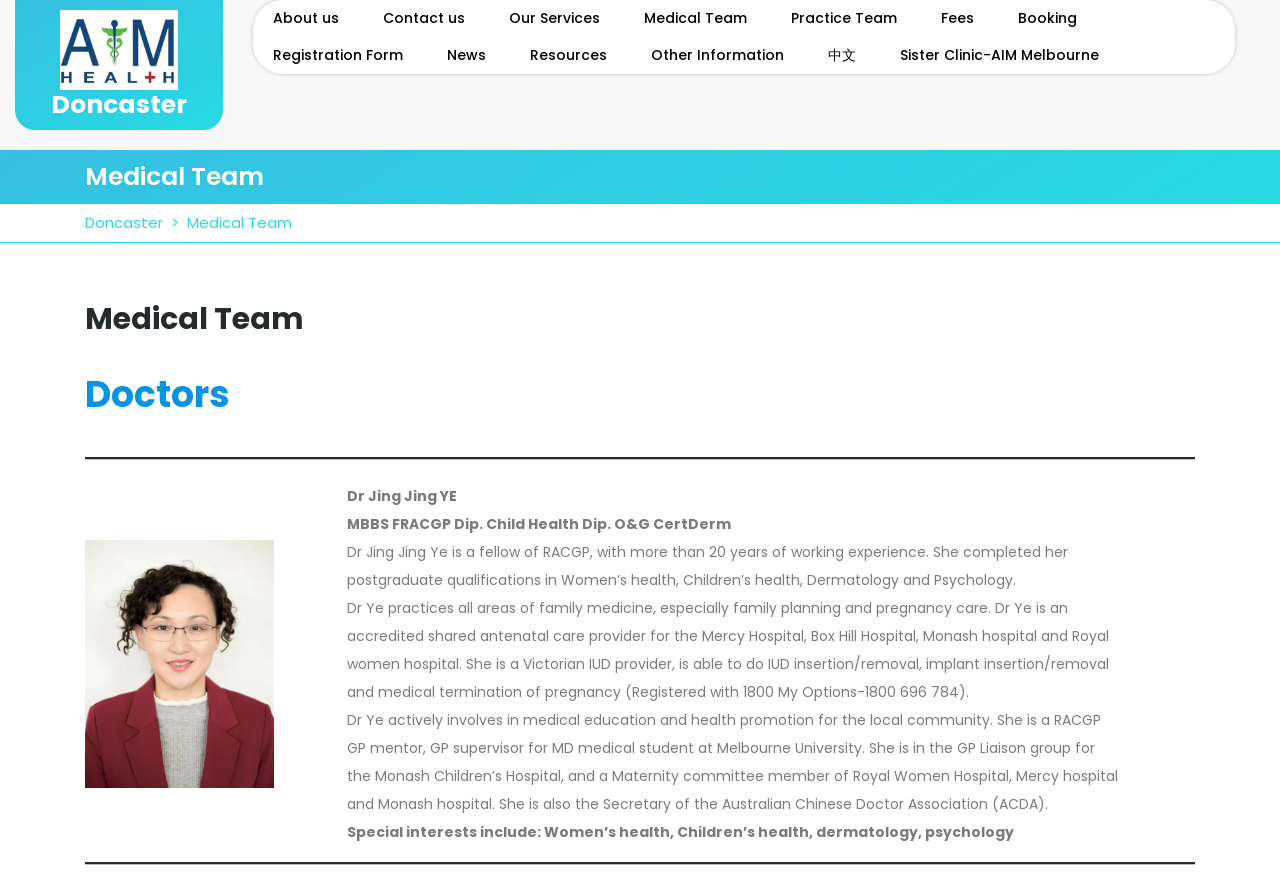Find the bounding box coordinates for the element that must be clicked to complete the instruction: "Read about Dr Jing Jing Ye". The coordinates should be four float numbers between 0 and 1, indicated as [left, top, right, bottom].

[0.271, 0.551, 0.357, 0.573]